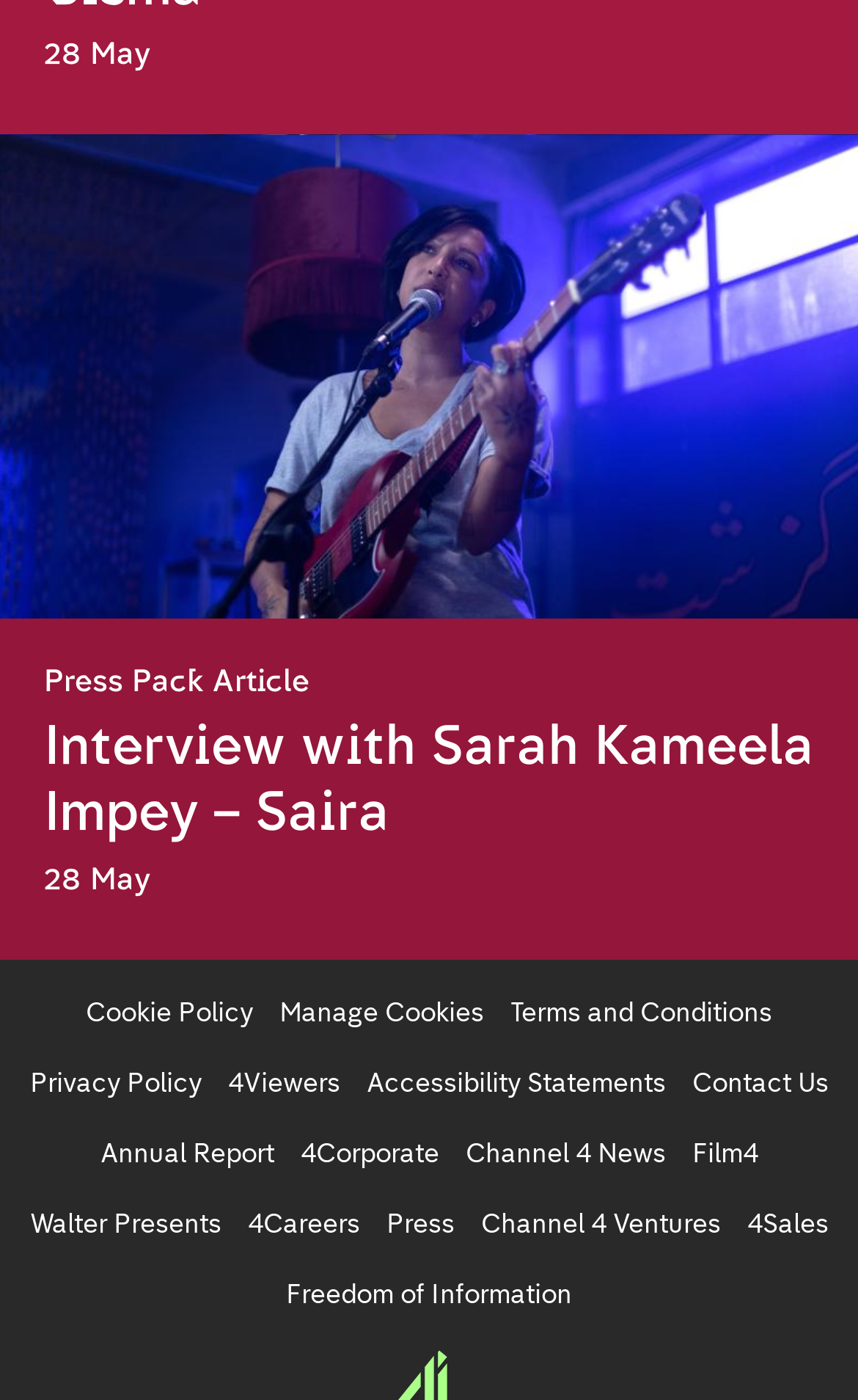Answer the question briefly using a single word or phrase: 
What is the name of the channel mentioned in the link?

Channel 4